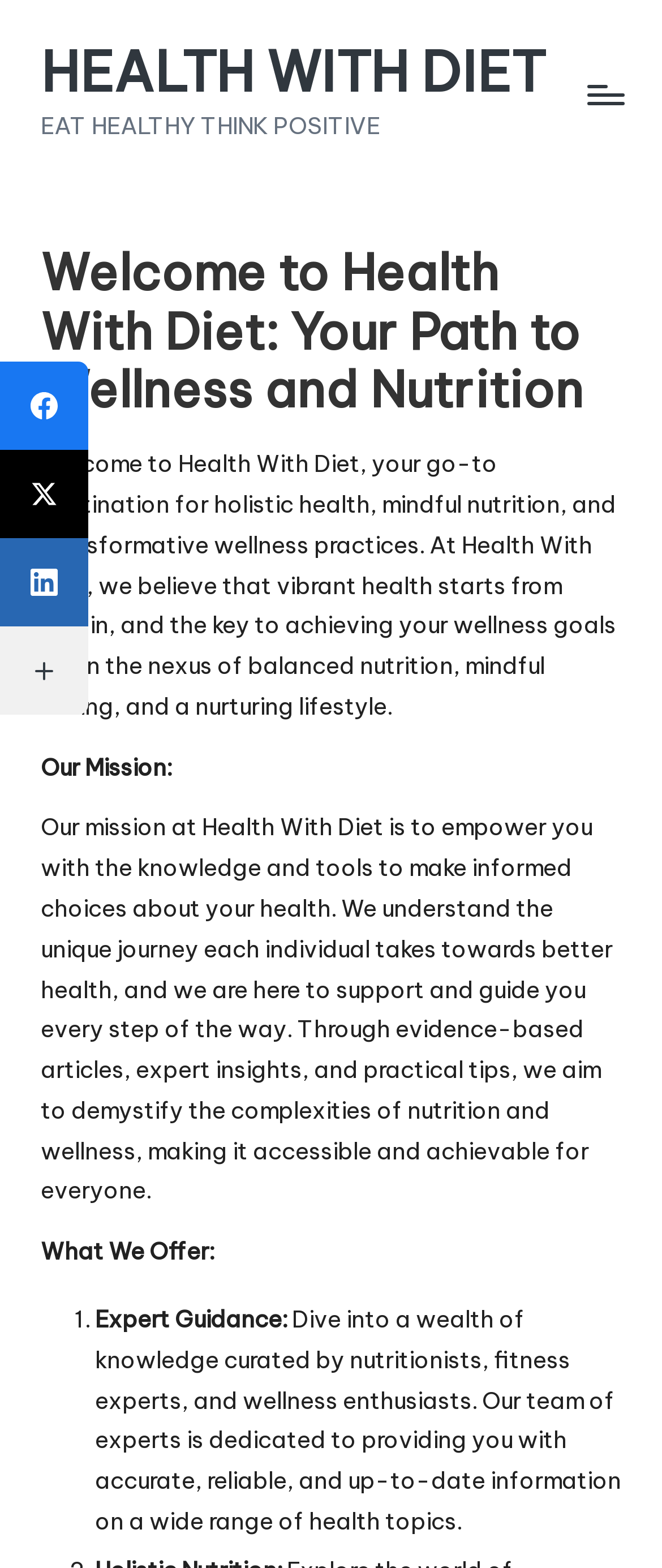Carefully examine the image and provide an in-depth answer to the question: Is there a way to navigate to the top of the page?

There is a 'Scroll to Top' link at the bottom of the page, which allows users to quickly navigate to the top of the page. This link is located at the bottom right of the page.